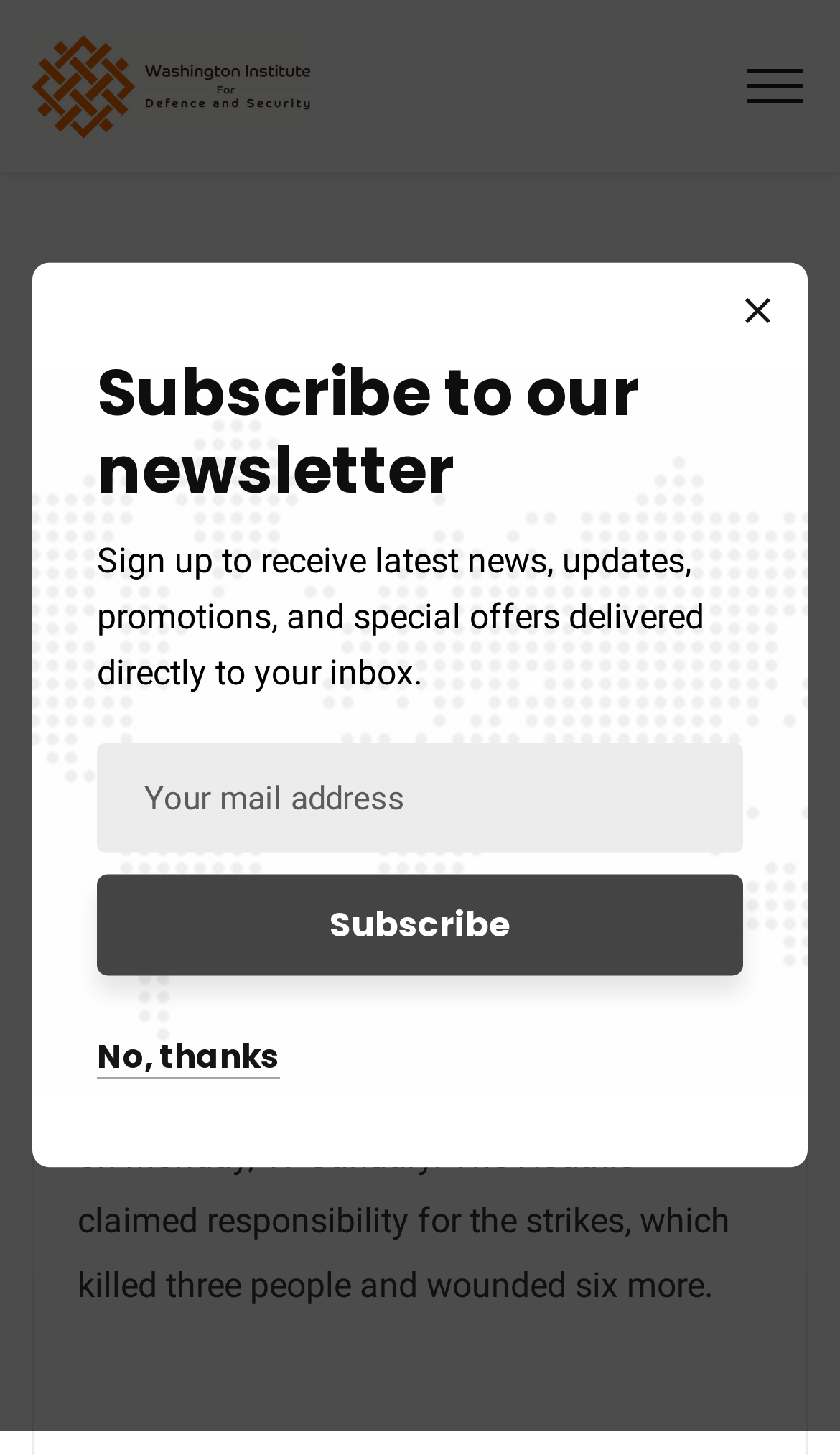Illustrate the webpage thoroughly, mentioning all important details.

The webpage appears to be a press statement from the Washington Institute for Defence and Security, condemning the terrorist attacks in Abu Dhabi, United Arab Emirates, and other locations in Saudi Arabia. 

At the top left, there is a link to the Washington Institute For Defence & Security, accompanied by an image with the same name. Below this, there are four links: Middle East, Publications, Regions, and Research Team, arranged horizontally. 

To the right of these links, there is a date, February 12, 2022. Below the date, there is a paragraph of text describing the terrorist attacks and the Institute's condemnation of them. 

On the right side of the page, there is a search bar with a magnifying glass icon and a placeholder text "Enter Keywords...". 

Further down, there is a section to subscribe to the newsletter. This section has a heading "Subscribe to our newsletter" and a brief description of what the newsletter entails. Below this, there is a text box to enter an email address and a "Subscribe" button. There is also an option to decline the subscription with a "No, thanks" button.